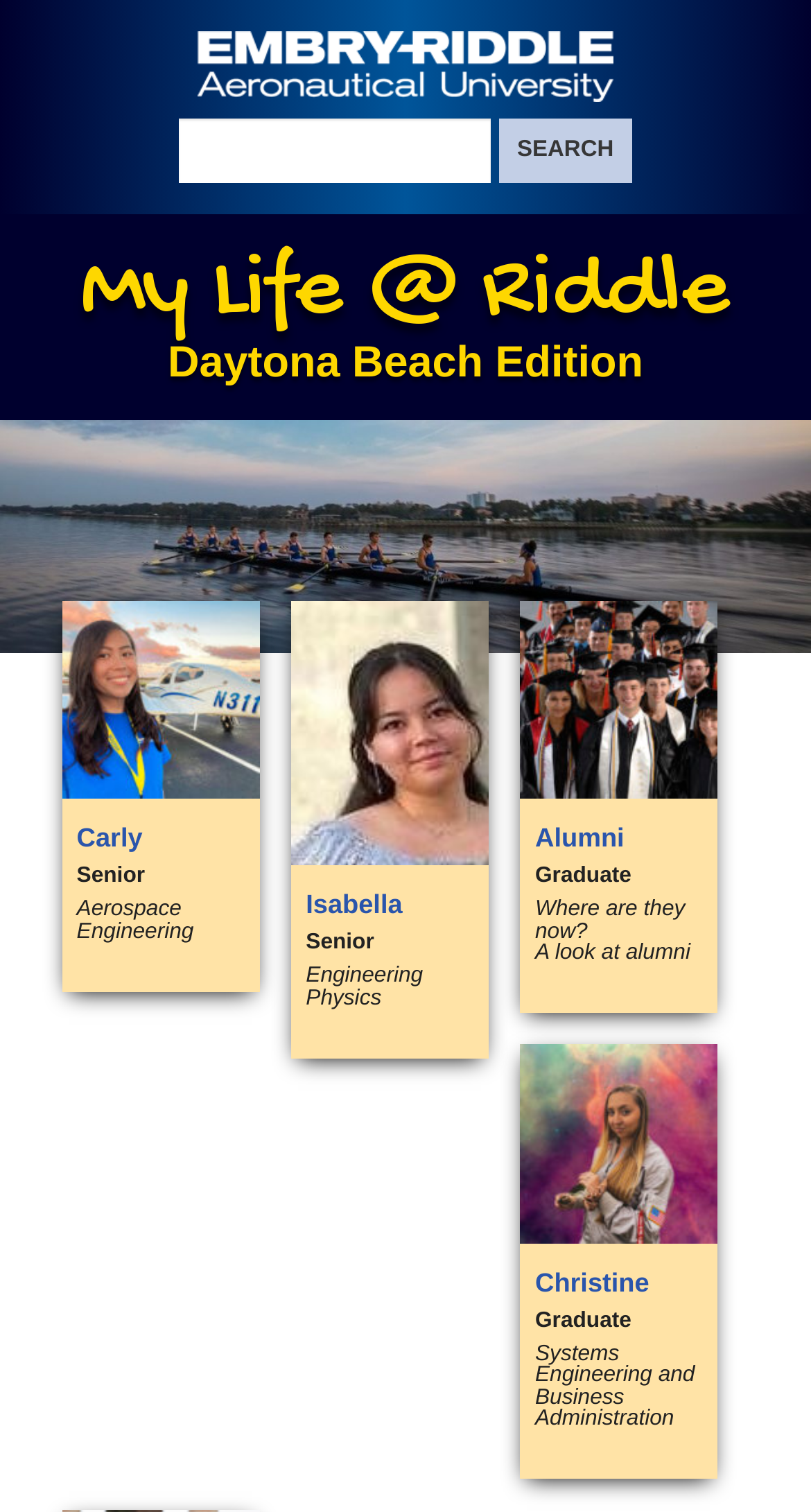Write a detailed summary of the webpage.

The webpage appears to be a university webpage, specifically Embry-Riddle Aeronautical University, with a focus on student life and alumni stories. 

At the top left corner, there is the university logo, which is an image linked to the university's homepage. Next to the logo, there is a search bar and a search button labeled "SEARCH". 

Below the search bar, there is a horizontal section with three headings: "My Life @ Riddle", "Daytona Beach Edition", and "Main menu". The "My Life @ Riddle" and "Daytona Beach Edition" headings are links, while the "Main menu" heading has three links underneath it: "Skip to primary content", "Skip to secondary content", and a list of student profiles.

The student profiles are presented in a grid-like structure, with three profiles per row. Each profile consists of an image, a name, and a brief description of the student's major and academic status. The profiles are arranged in a staggered layout, with the images aligned to the left and the text descriptions to the right. 

The first profile is of Carly, a senior majoring in Aerospace Engineering. The second profile is of Isabella, a senior majoring in Engineering Physics. The third profile is of an alumnus, with a brief description of their post-graduation life. The fourth profile is of Christine, a graduate with a dual major in Systems Engineering and Business Administration.